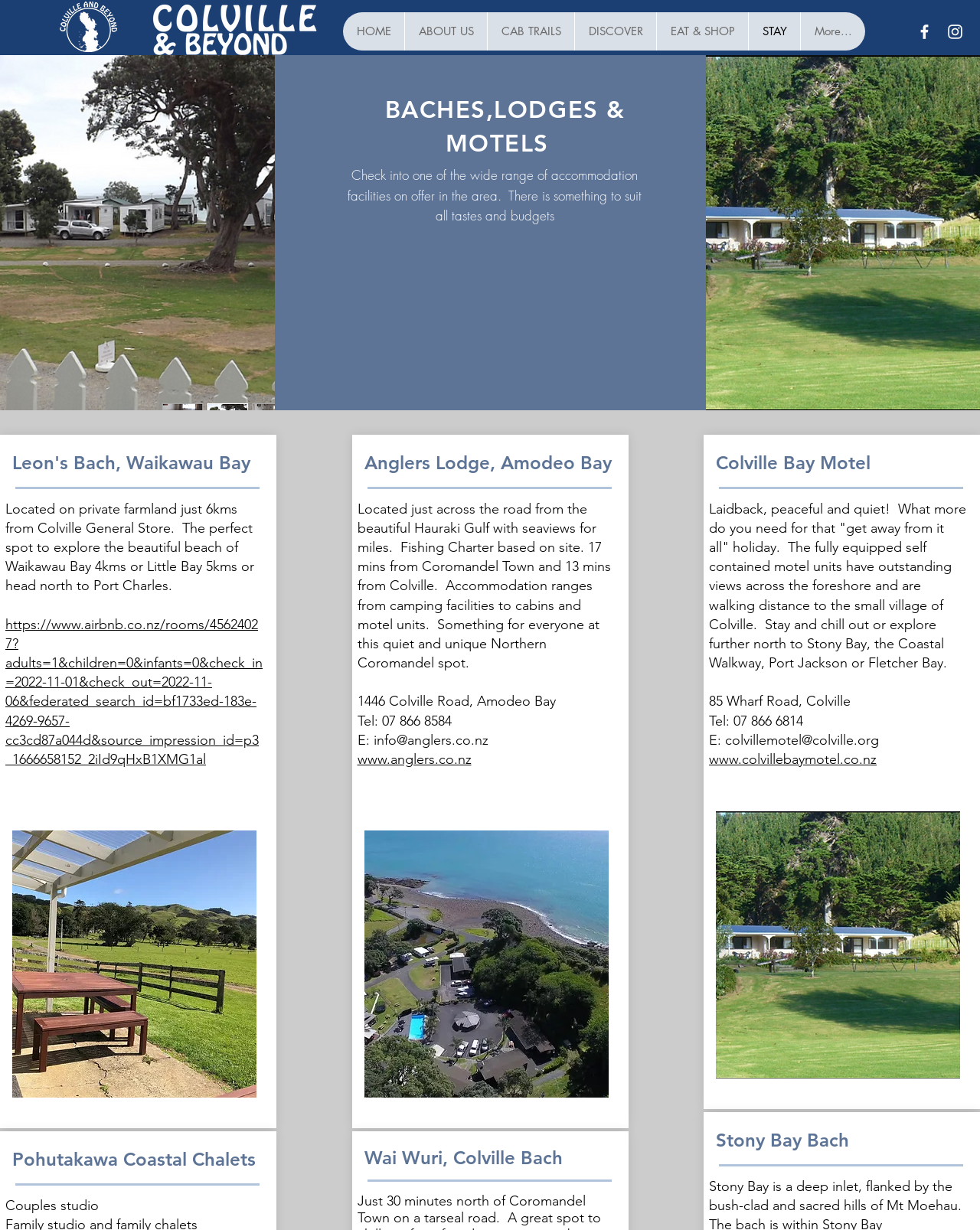Determine the bounding box coordinates of the clickable region to execute the instruction: "Navigate to HOME". The coordinates should be four float numbers between 0 and 1, denoted as [left, top, right, bottom].

[0.35, 0.01, 0.412, 0.041]